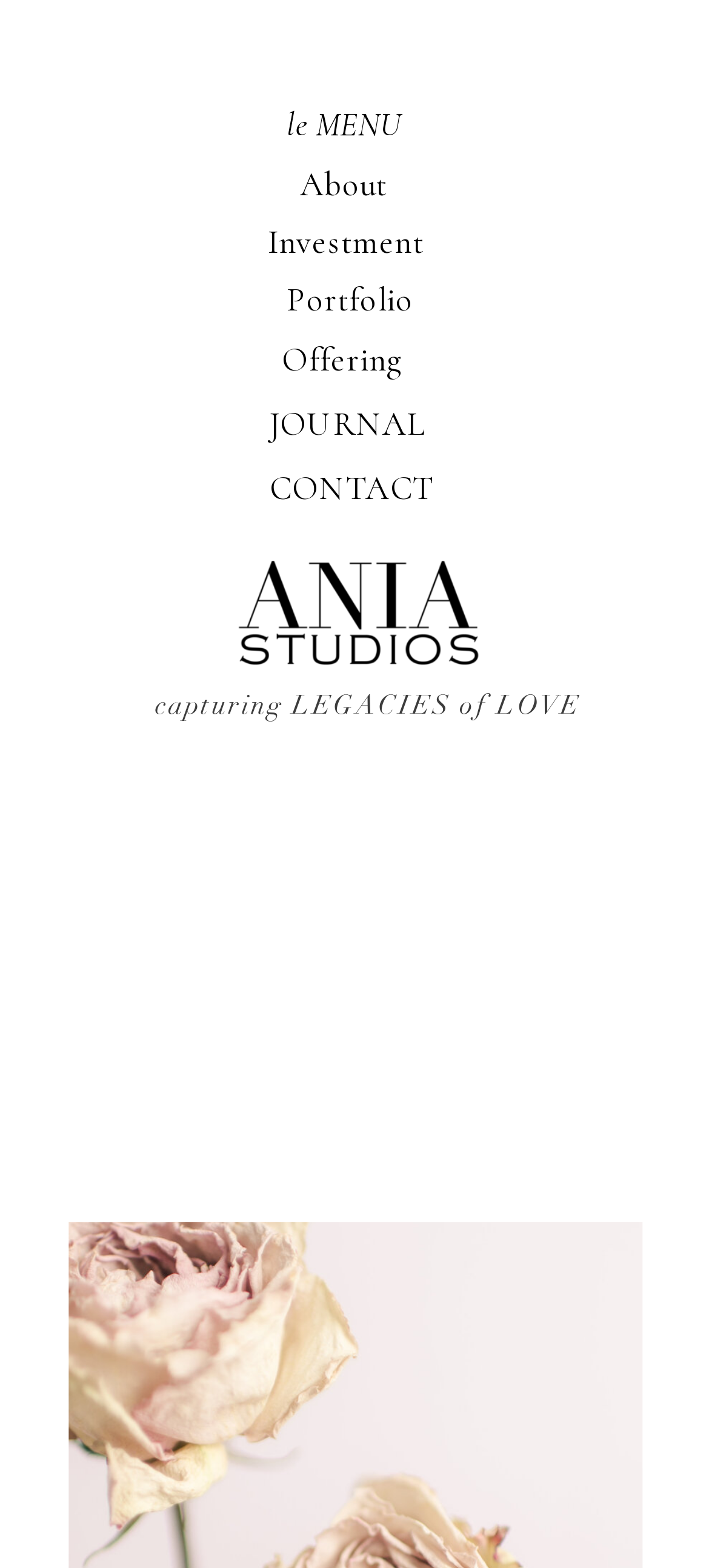Respond to the following question with a brief word or phrase:
What is the main theme of this website?

Wedding photography